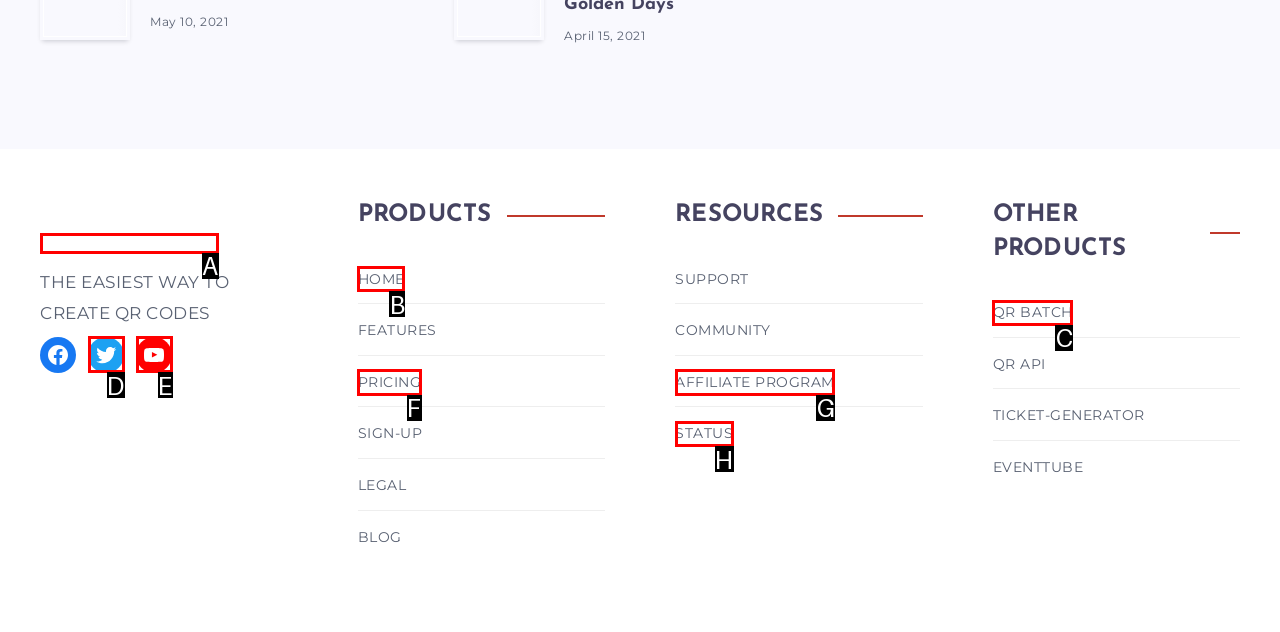From the provided choices, determine which option matches the description: QR BATCH. Respond with the letter of the correct choice directly.

C